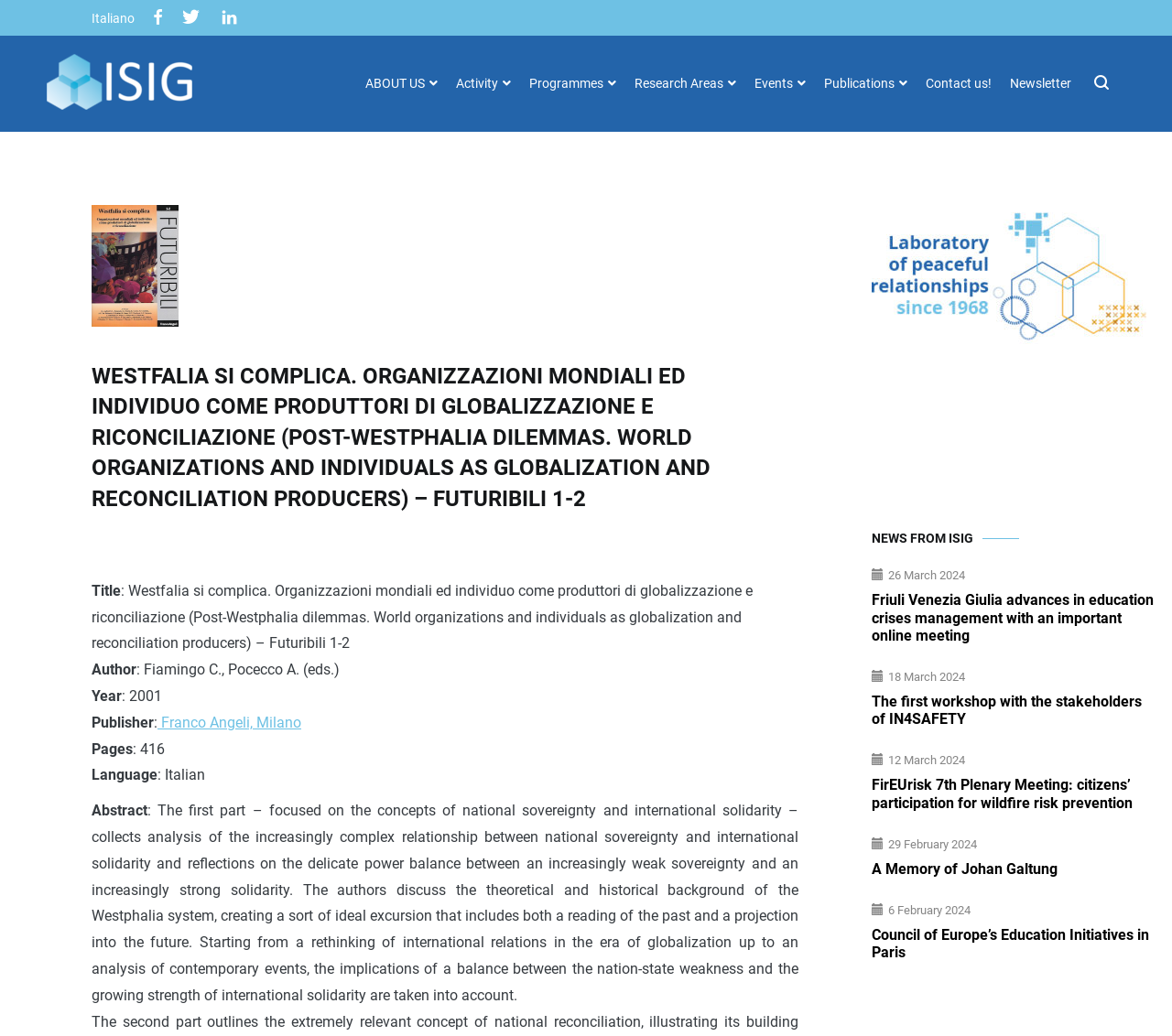What is the date of the news 'Friuli Venezia Giulia advances in education crises management with an important online meeting'?
Based on the visual, give a brief answer using one word or a short phrase.

26 March 2024